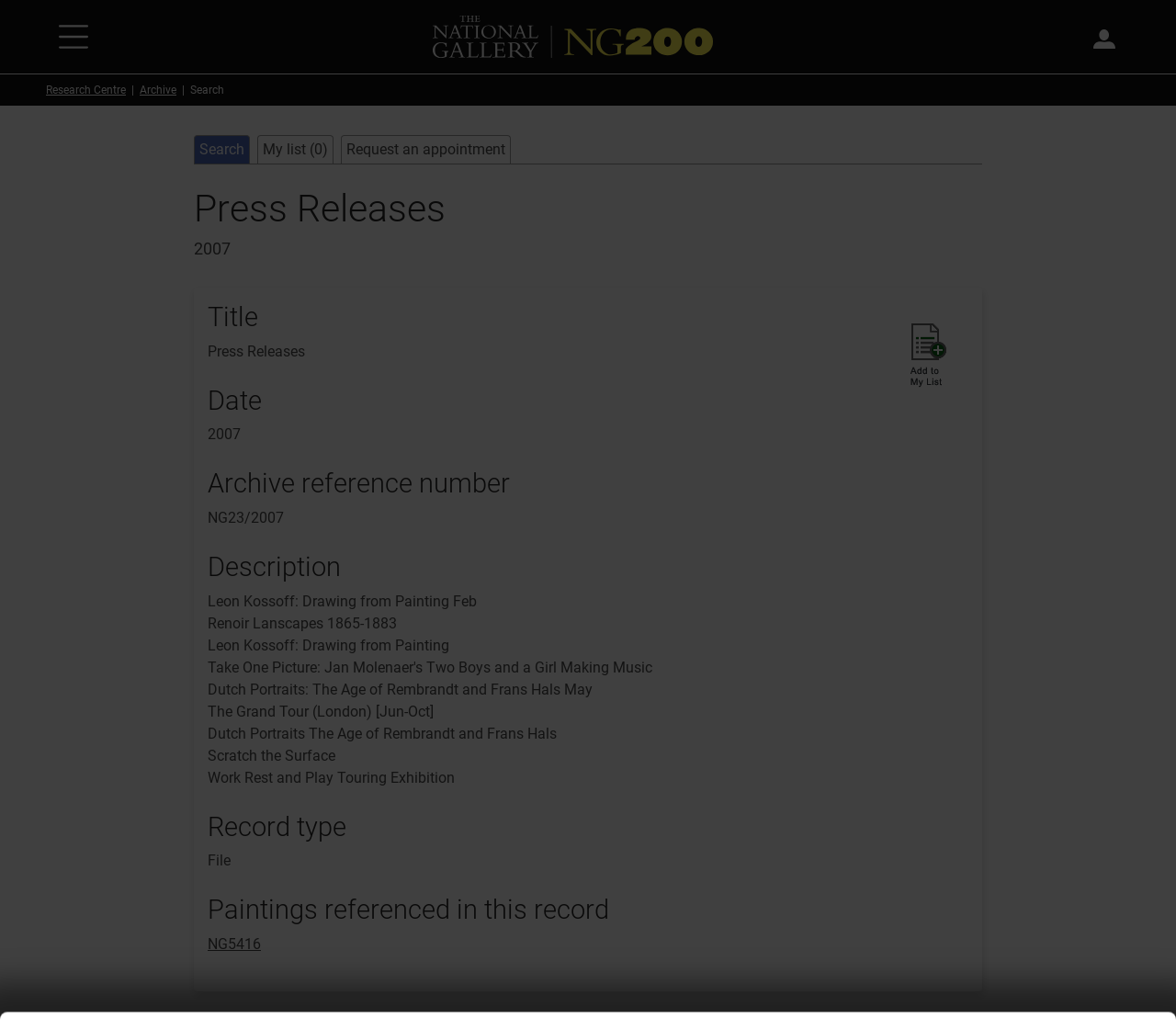Identify the bounding box coordinates of the clickable region required to complete the instruction: "Request an appointment". The coordinates should be given as four float numbers within the range of 0 and 1, i.e., [left, top, right, bottom].

[0.295, 0.137, 0.43, 0.154]